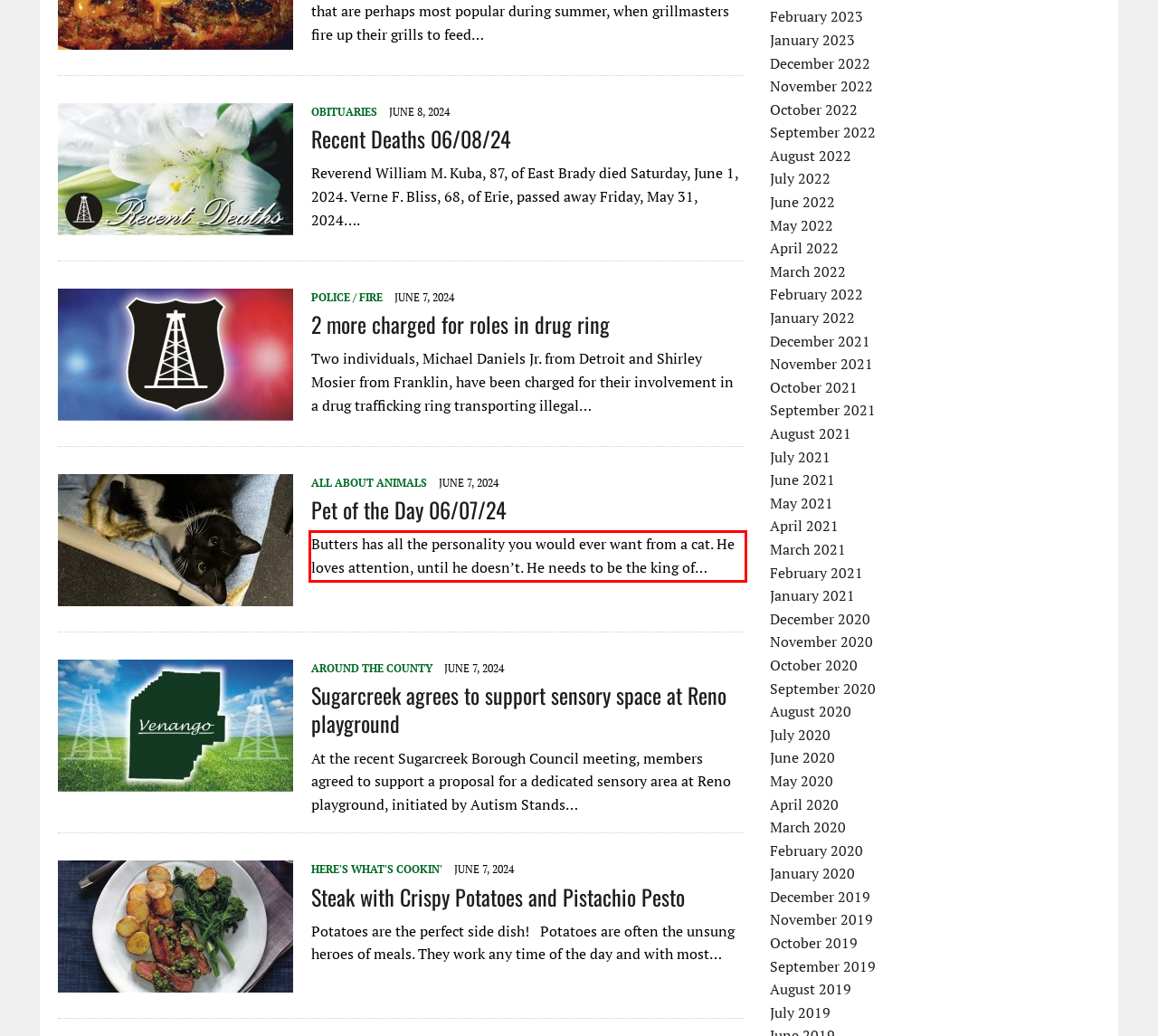You are looking at a screenshot of a webpage with a red rectangle bounding box. Use OCR to identify and extract the text content found inside this red bounding box.

Butters has all the personality you would ever want from a cat. He loves attention, until he doesn’t. He needs to be the king of…